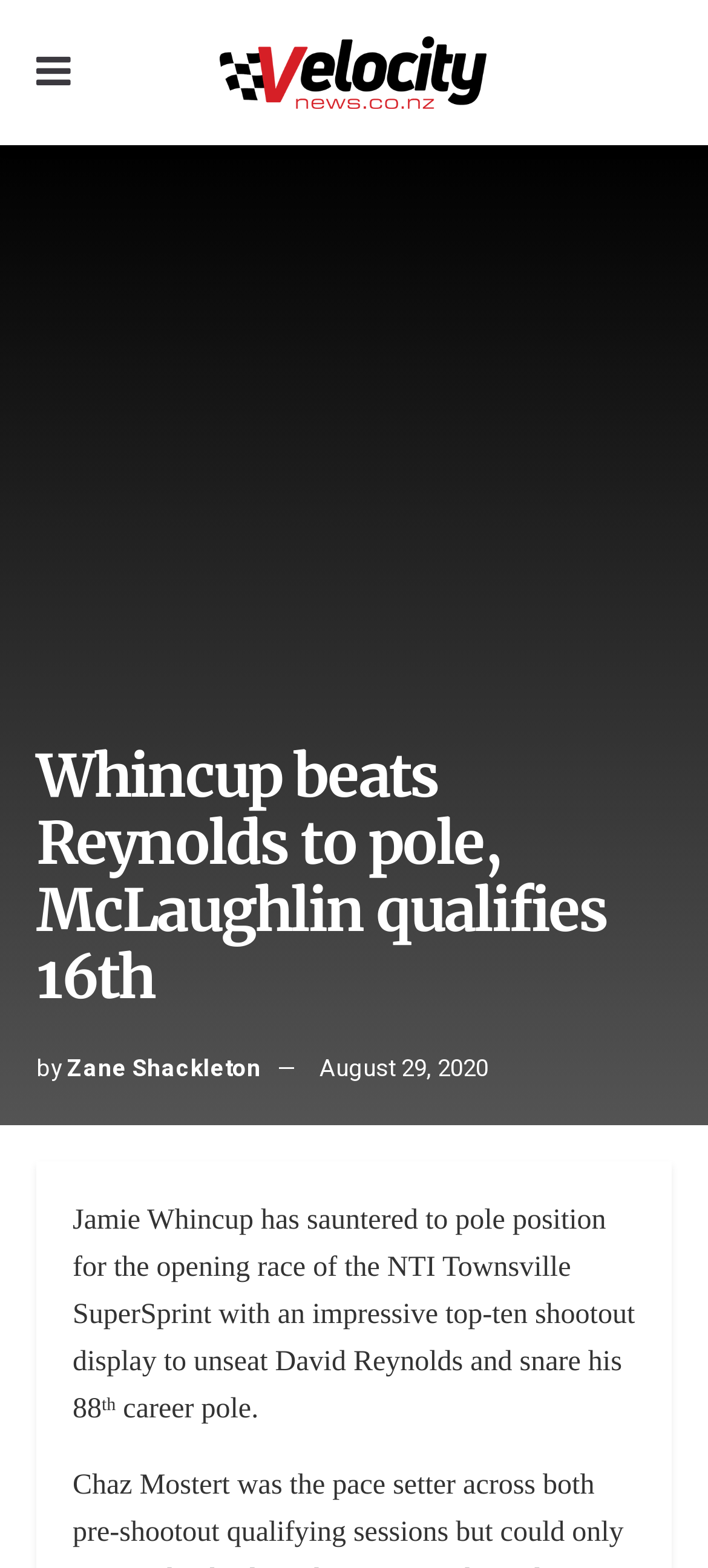Respond to the question below with a single word or phrase:
Who did Jamie Whincup unseat to get pole position?

David Reynolds